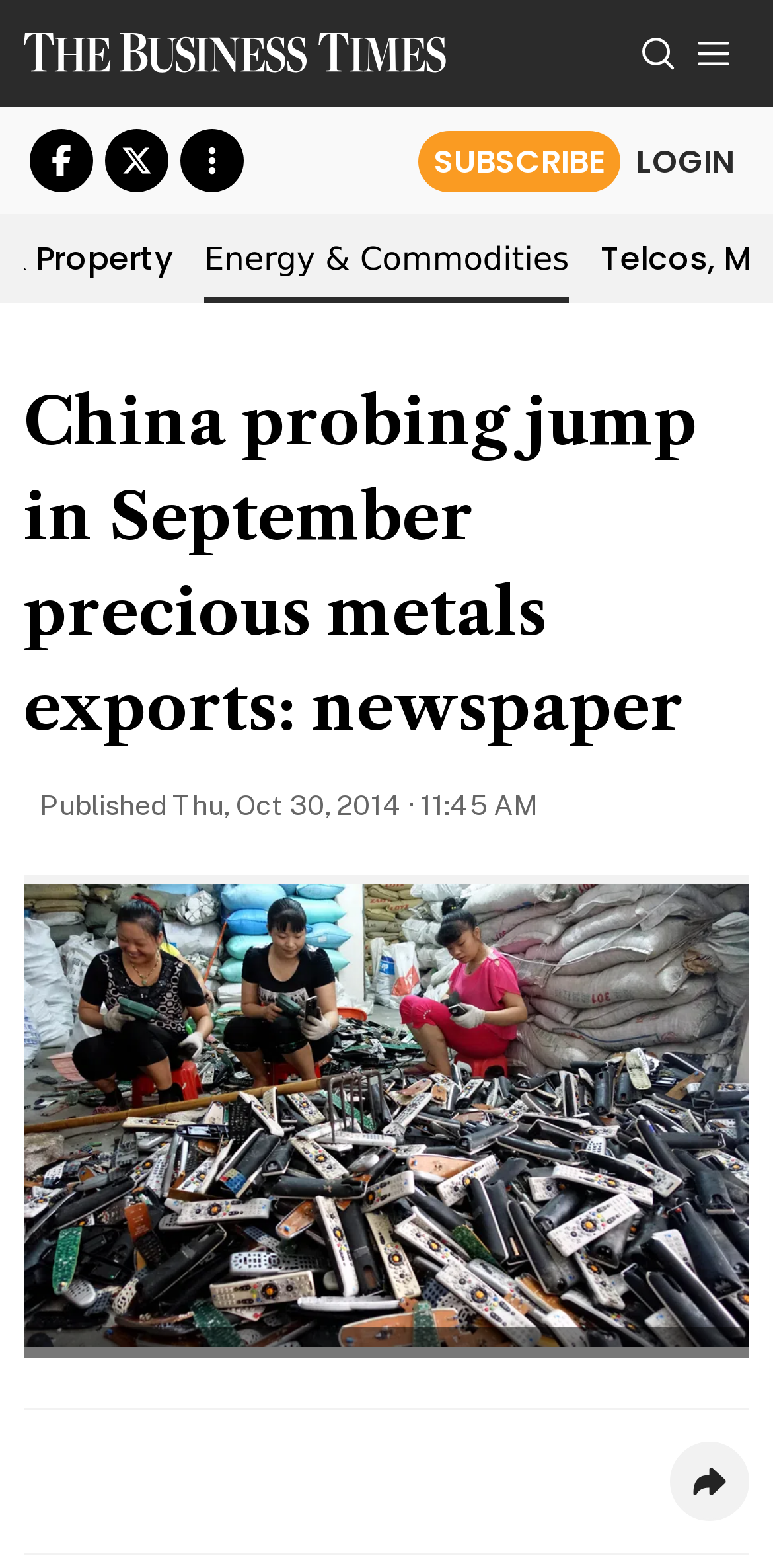Identify the bounding box coordinates for the UI element described as: "aria-label="Navbar Twitter Share Button"". The coordinates should be provided as four floats between 0 and 1: [left, top, right, bottom].

[0.136, 0.082, 0.218, 0.123]